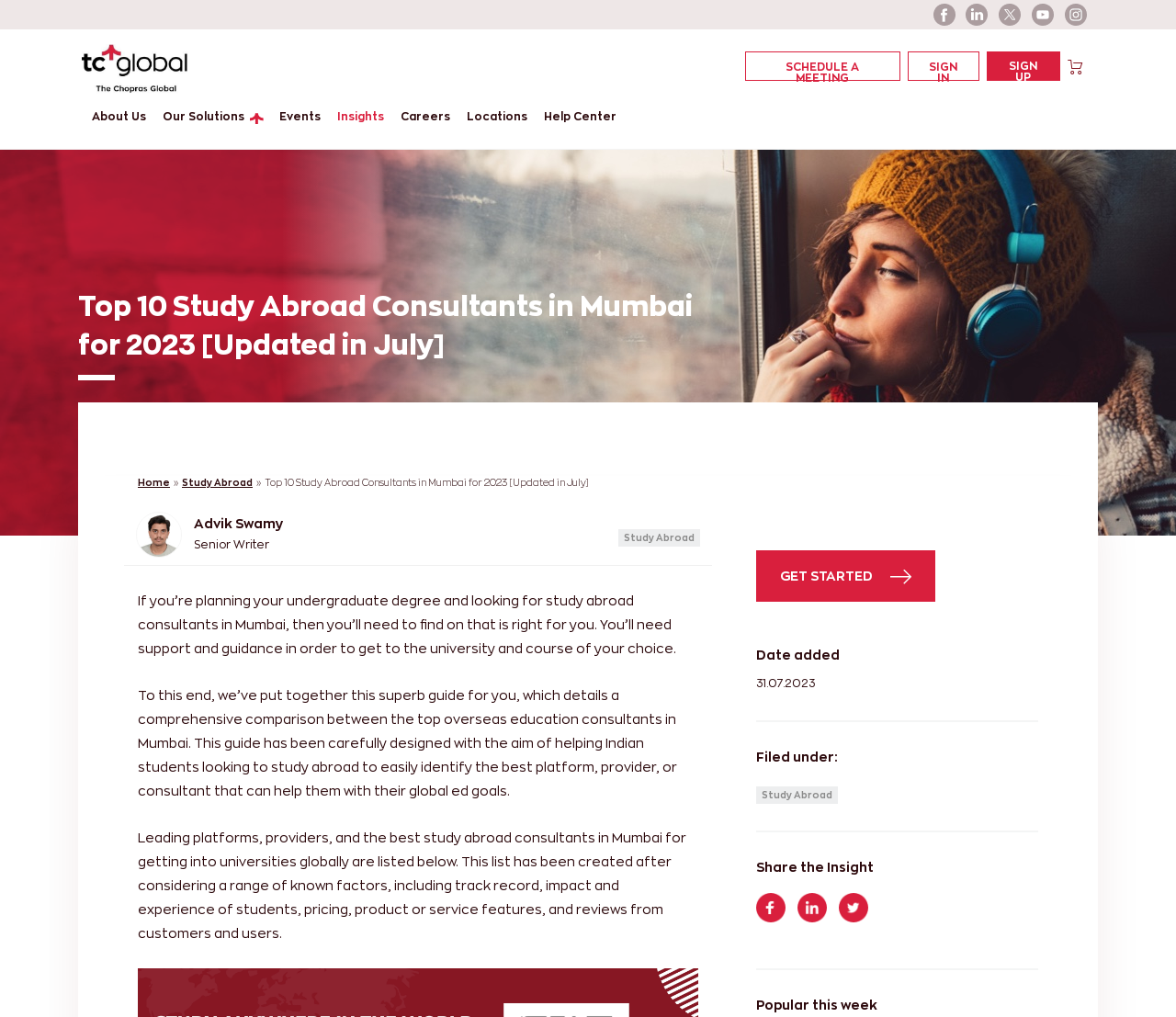Identify the bounding box coordinates of the clickable region to carry out the given instruction: "Learn about the top study abroad consultants in Mumbai".

[0.117, 0.583, 0.575, 0.644]